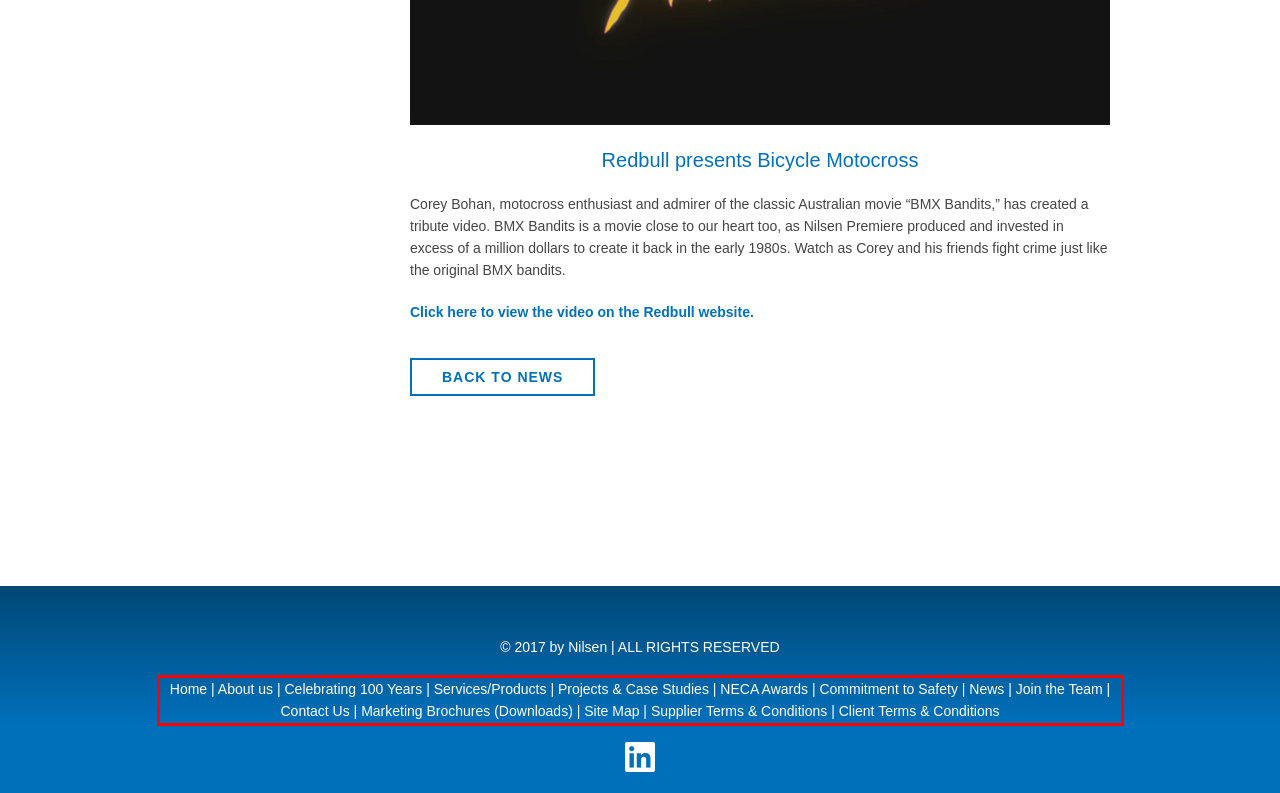You are looking at a screenshot of a webpage with a red rectangle bounding box. Use OCR to identify and extract the text content found inside this red bounding box.

Home | About us | Celebrating 100 Years | Services/Products | Projects & Case Studies | NECA Awards | Commitment to Safety | News | Join the Team | Contact Us | Marketing Brochures (Downloads) | Site Map | Supplier Terms & Conditions | Client Terms & Conditions